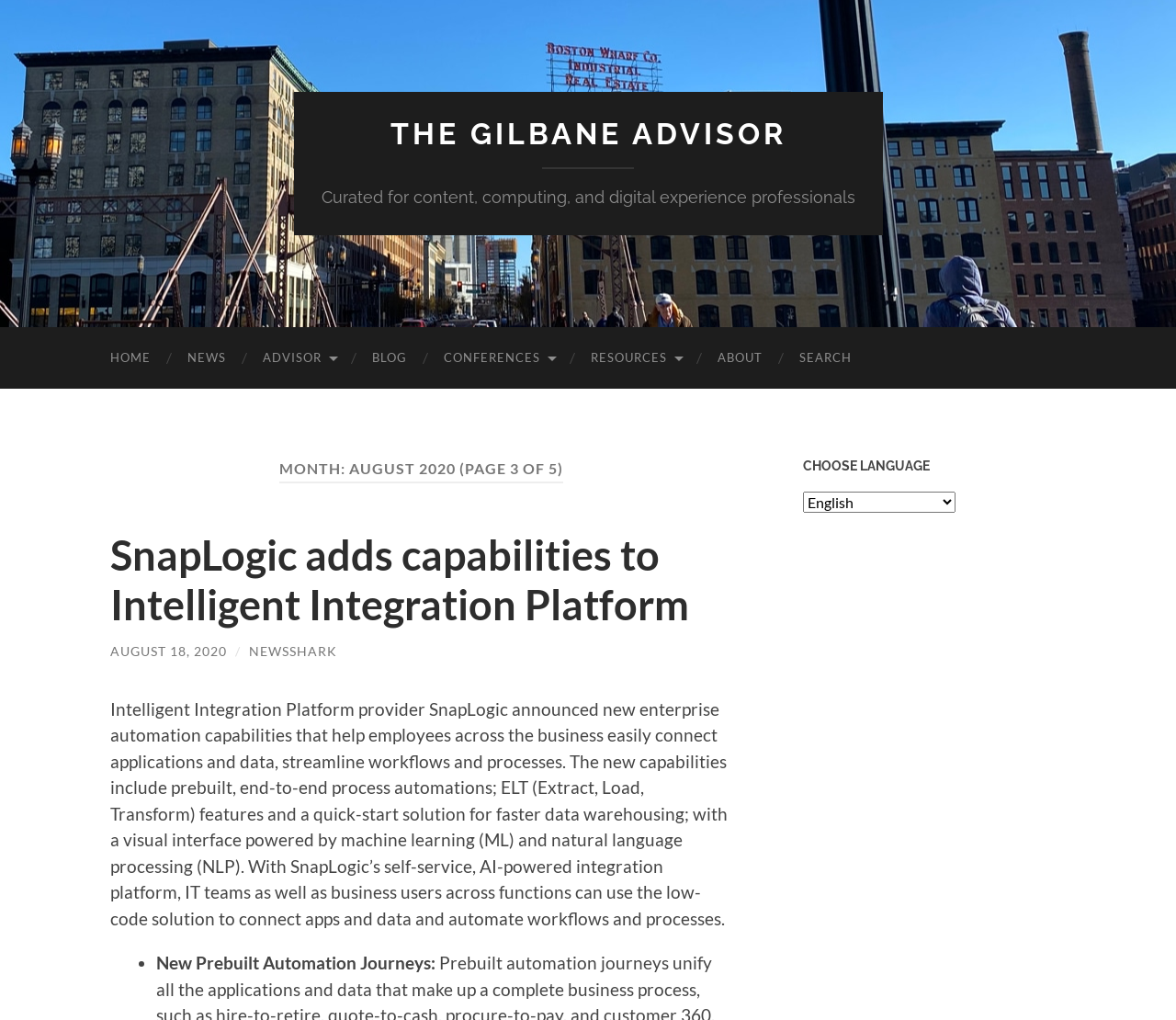Kindly provide the bounding box coordinates of the section you need to click on to fulfill the given instruction: "read news".

[0.144, 0.321, 0.208, 0.381]